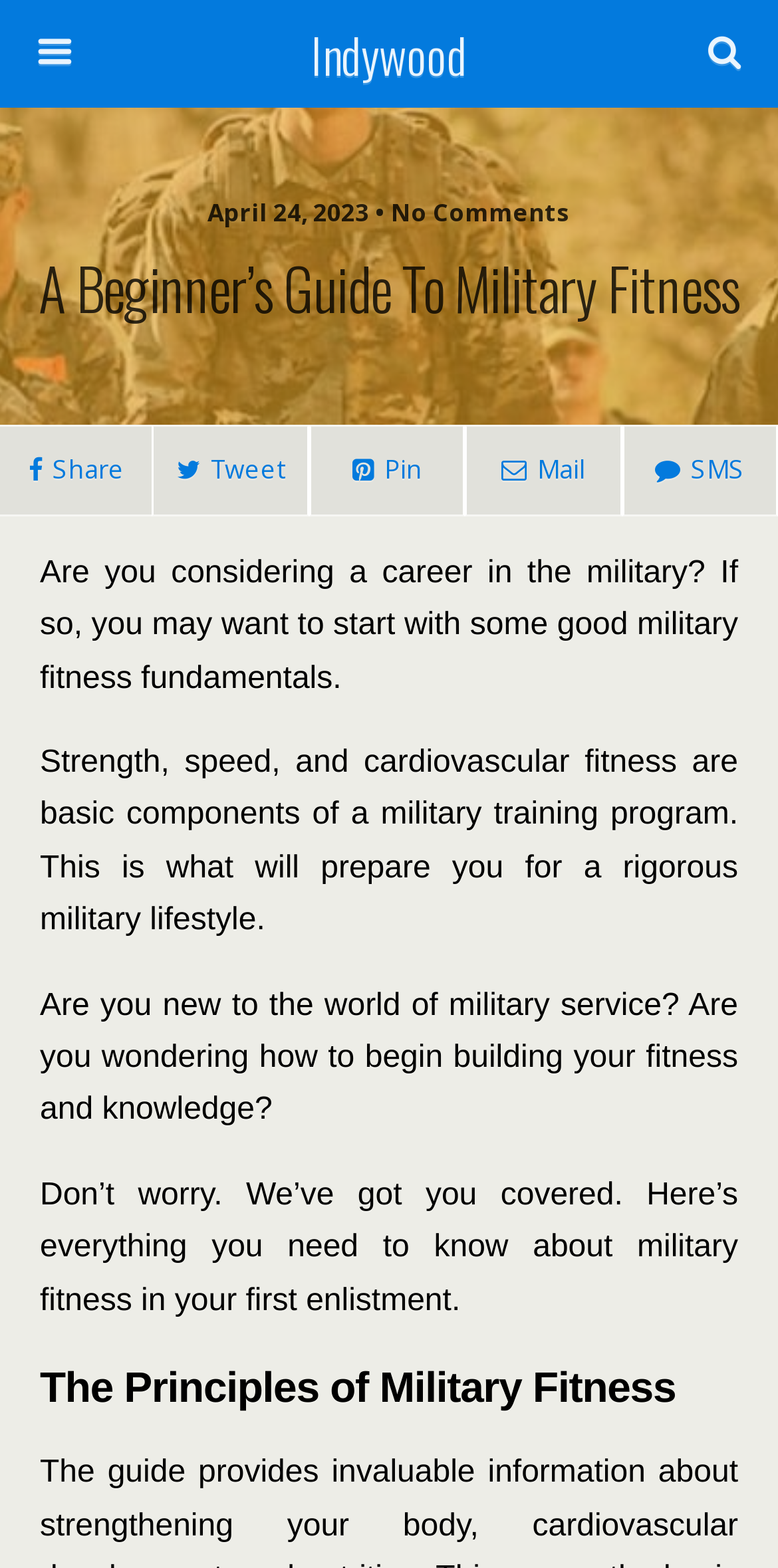Respond with a single word or phrase to the following question:
What is the topic of the article?

Military Fitness